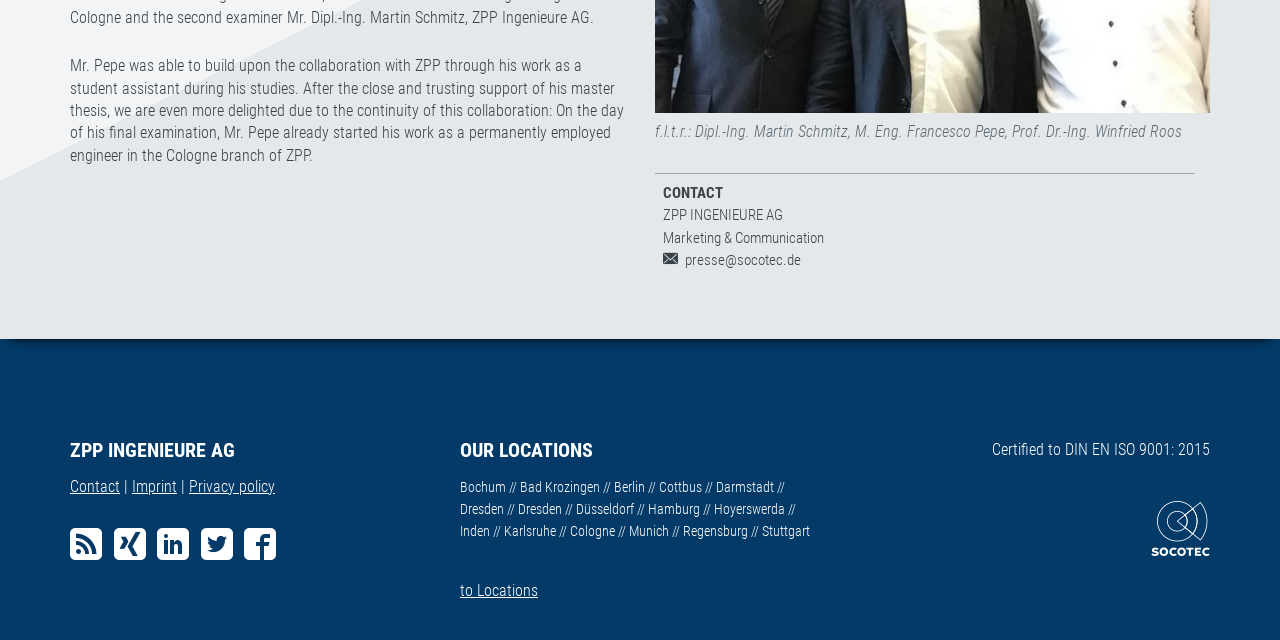Using the provided element description: "Imprint", determine the bounding box coordinates of the corresponding UI element in the screenshot.

[0.103, 0.745, 0.138, 0.774]